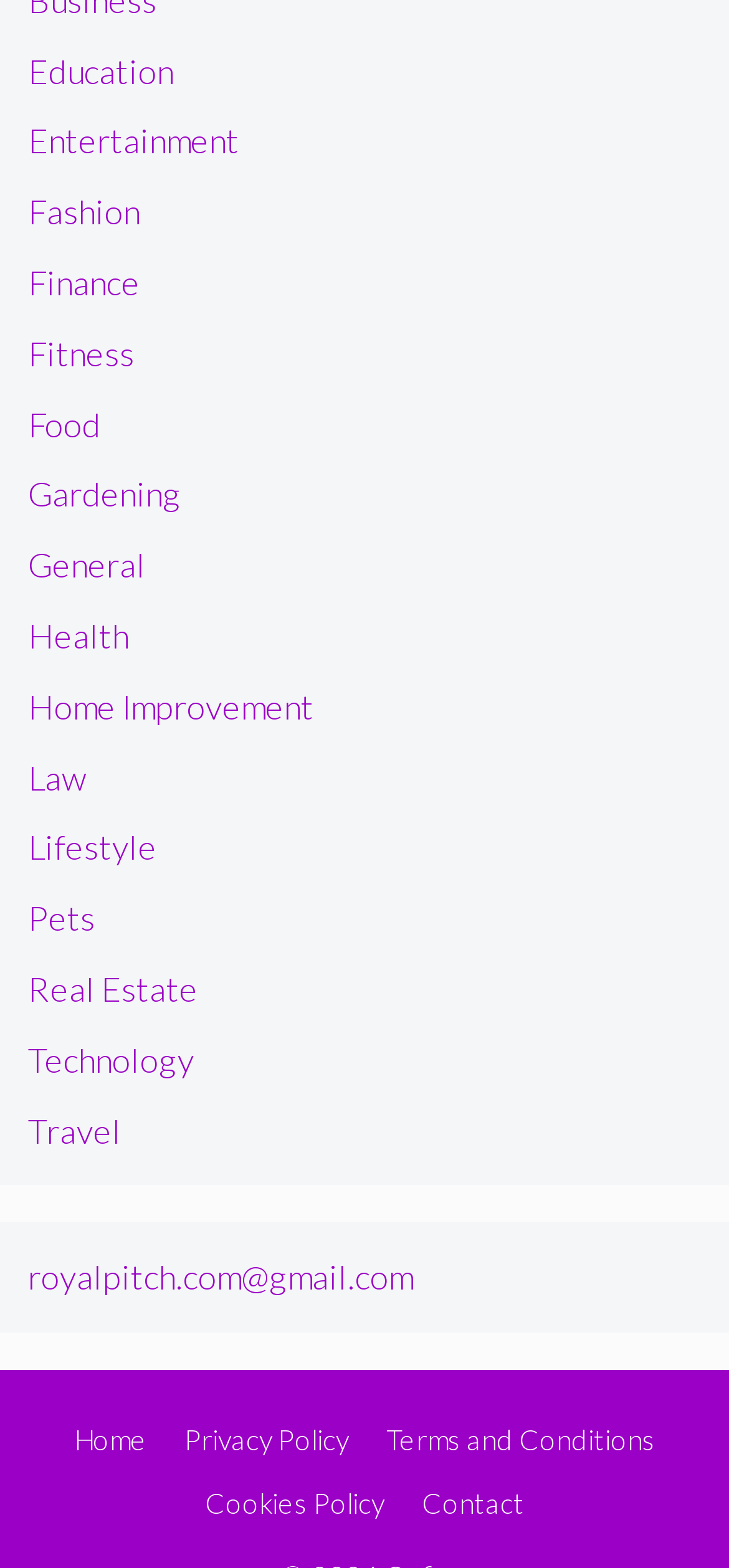How many categories are available? Refer to the image and provide a one-word or short phrase answer.

15